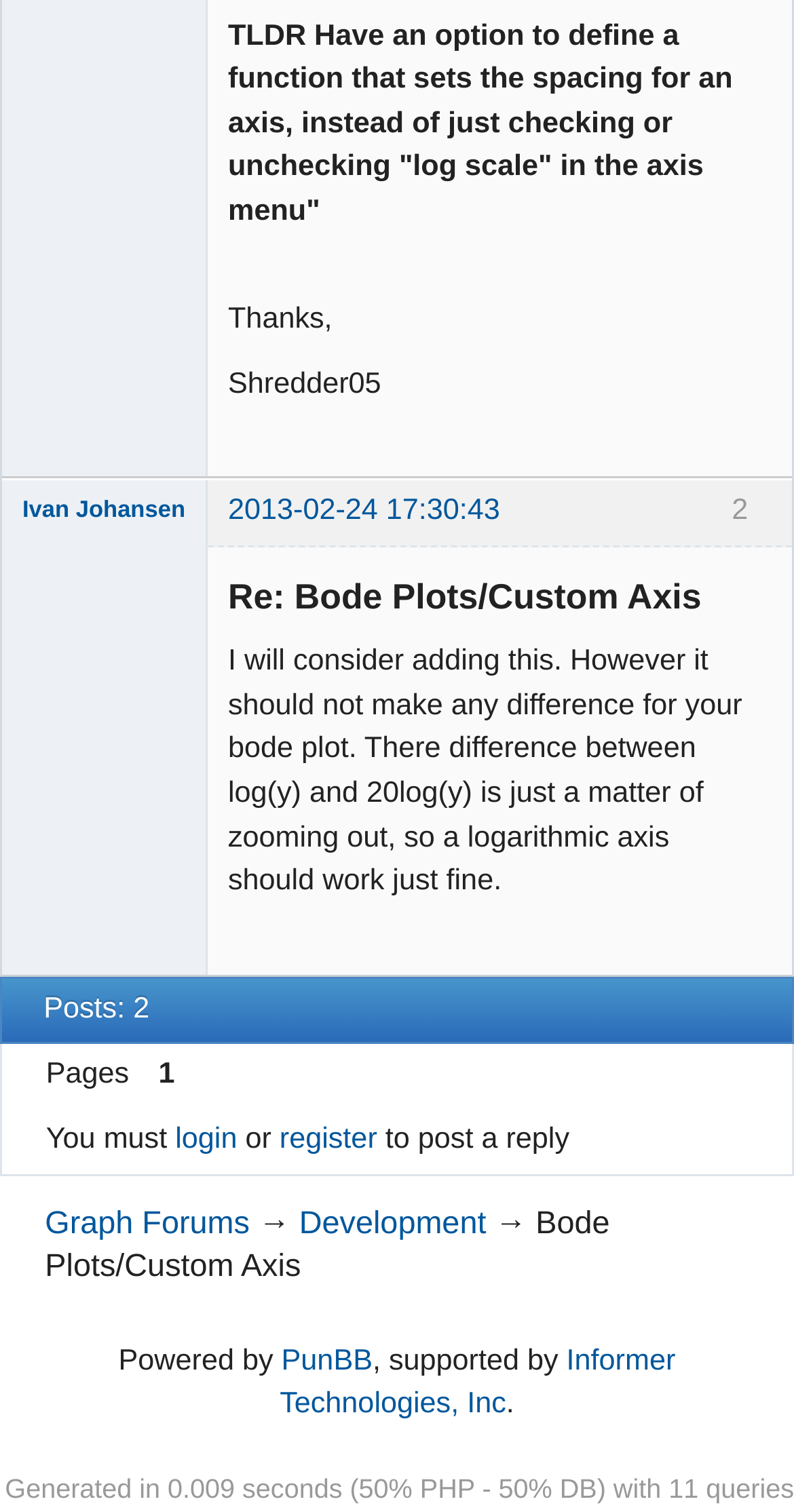Please specify the bounding box coordinates of the element that should be clicked to execute the given instruction: 'Register'. Ensure the coordinates are four float numbers between 0 and 1, expressed as [left, top, right, bottom].

[0.352, 0.743, 0.475, 0.764]